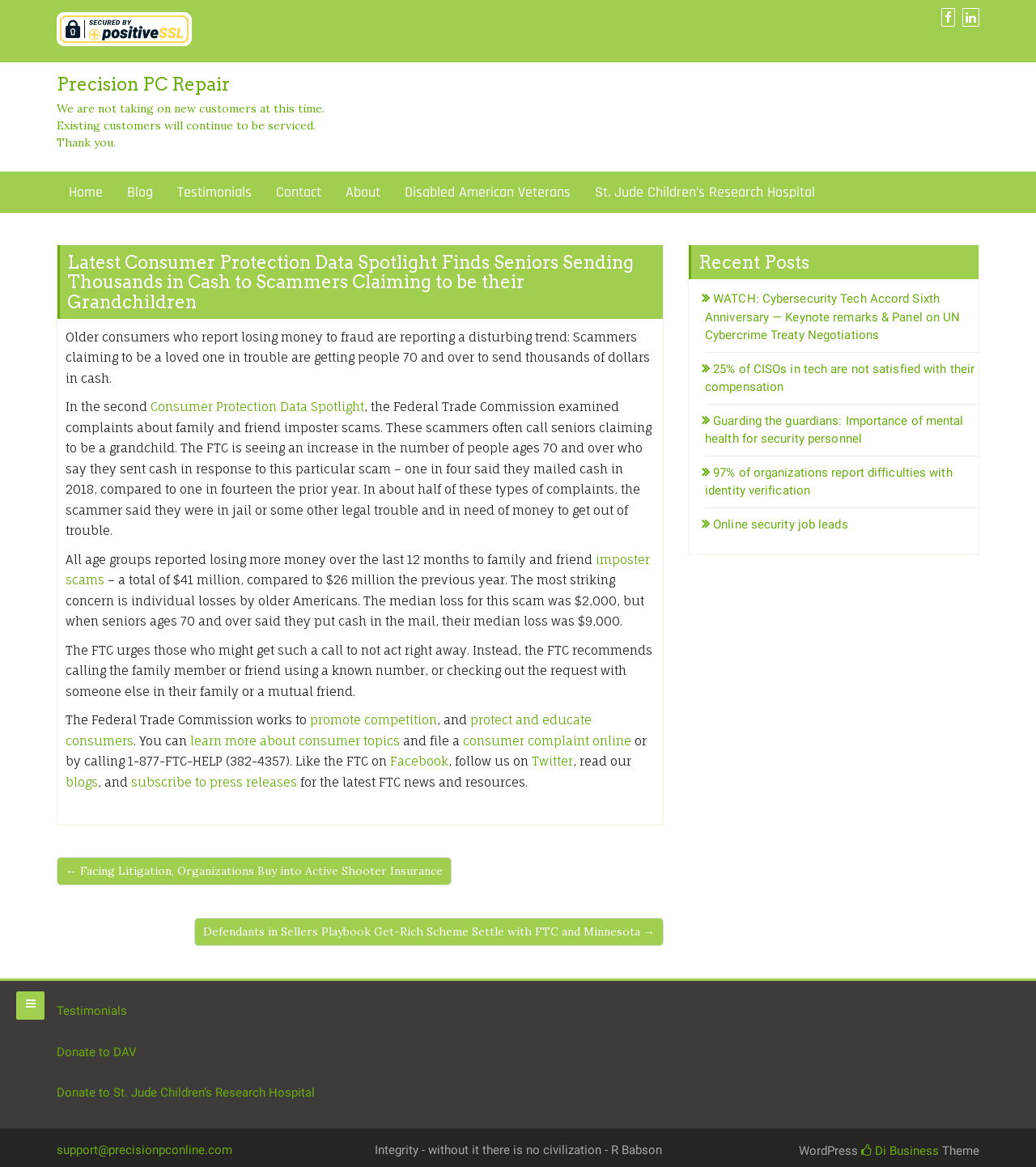Given the element description: "Bios", predict the bounding box coordinates of this UI element. The coordinates must be four float numbers between 0 and 1, given as [left, top, right, bottom].

None